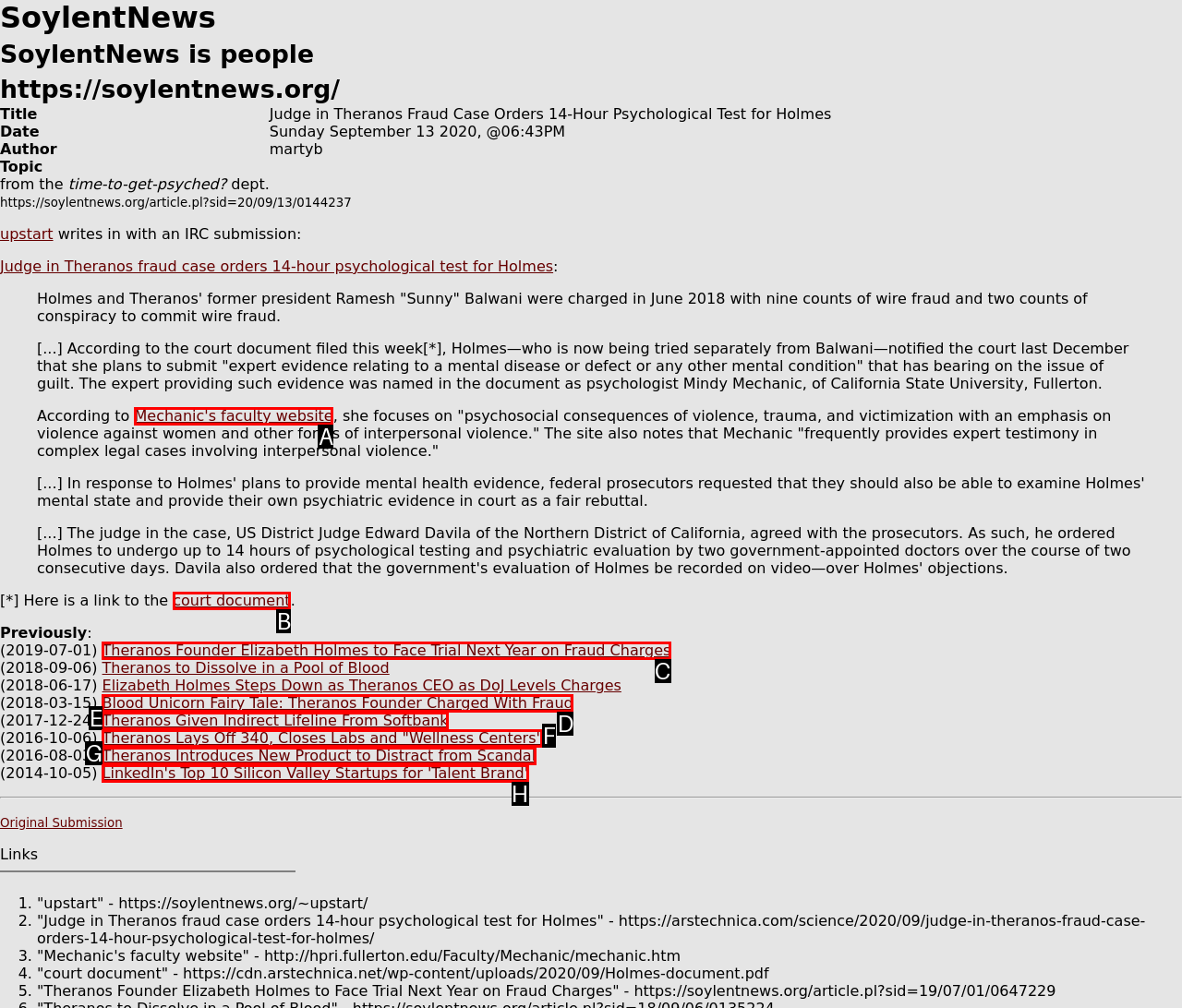Determine the option that aligns with this description: alt="Return to Home Page" name="navbar_r1_c2"
Reply with the option's letter directly.

None